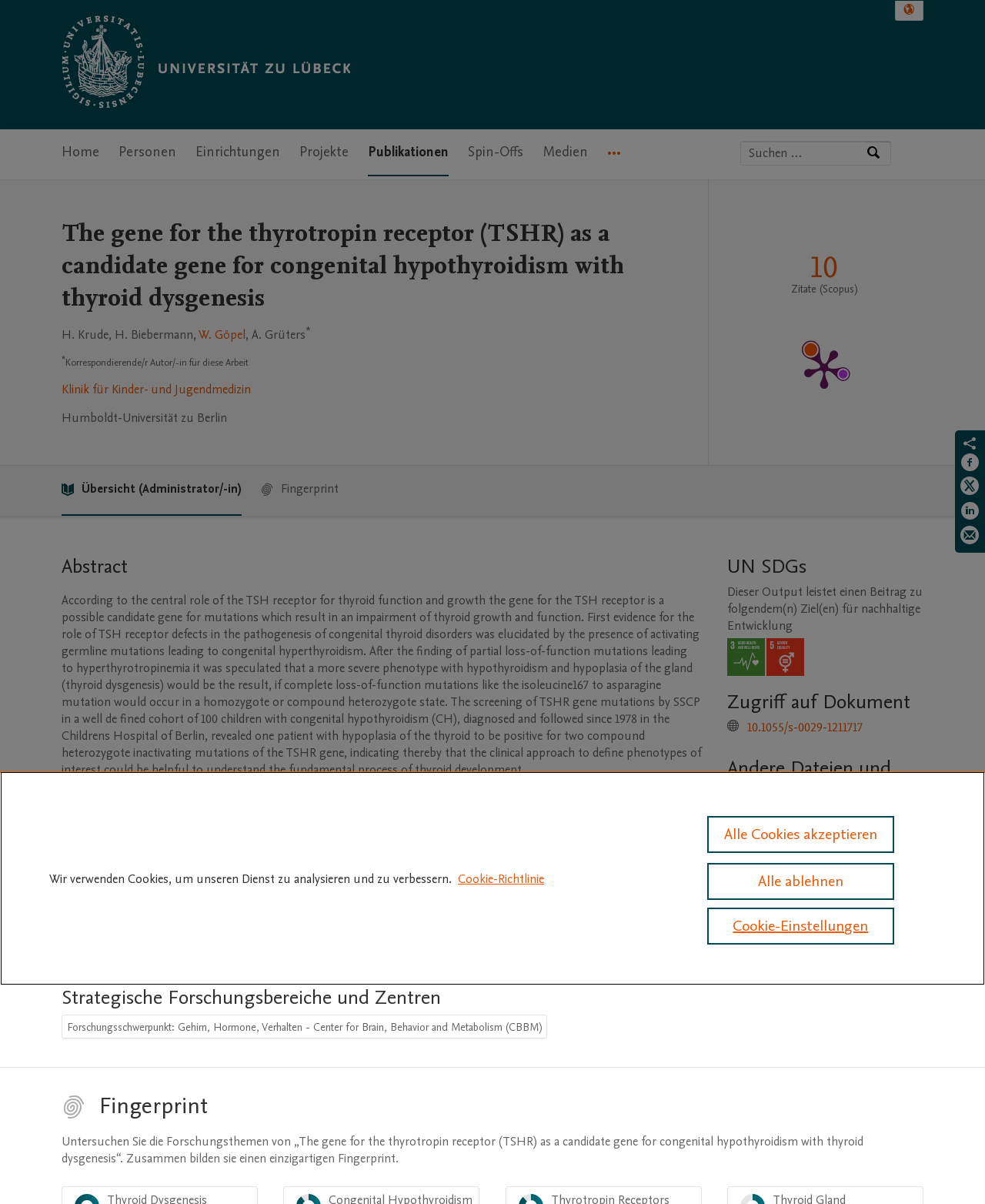Summarize the webpage with intricate details.

This webpage is about a research article titled "The gene for the thyrotropin receptor (TSHR) as a candidate gene for congenital hypothyroidism with thyroid dysgenesis" from the University of Lübeck. 

At the top of the page, there is a navigation menu with links to the main navigation, search, and main content. On the top right, there is a language selection button and a Universität zu Lübeck logo. Below the navigation menu, there is a main navigation section with menu items such as "Home", "People", "Institutions", "Projects", and "Publications". 

To the right of the main navigation, there is a search box with a search button. Below the search box, there is a section with publication metrics, including a link to Scopus and a PlumX Metrics detail page.

The main content of the page starts with a heading that repeats the title of the article. Below the title, there are author names and affiliations, including links to the authors' institutions. 

The abstract of the article is presented in a section with a heading "Abstract". The abstract text describes the research on the gene for the thyrotropin receptor as a candidate gene for congenital hypothyroidism with thyroid dysgenesis.

Below the abstract, there is a table with publication details, including the original language, journal, year, and pages. 

The page also includes sections on strategic research areas and centers, UN sustainable development goals, access to the document, and other files and links. 

At the bottom of the page, there are social media links to share the article on Facebook and Twitter.